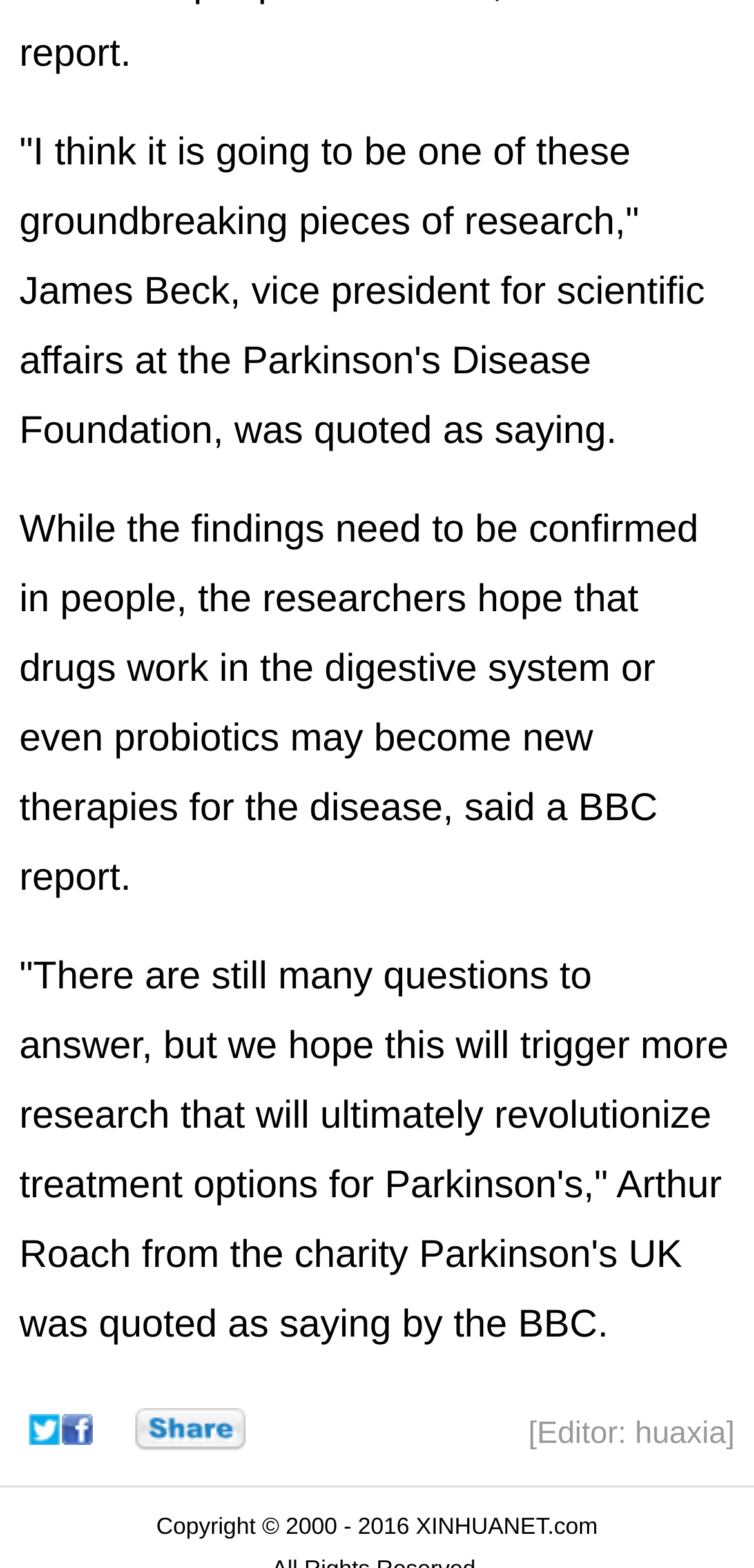How many links are present in the LayoutTable?
Relying on the image, give a concise answer in one word or a brief phrase.

2